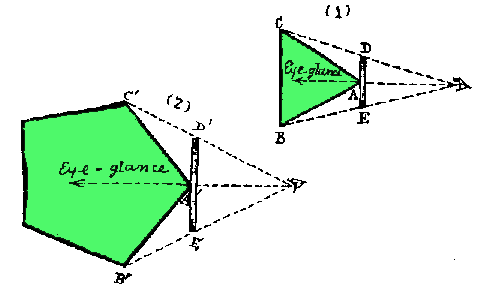What concept is emphasized by the triangle on the right?
From the image, provide a succinct answer in one word or a short phrase.

Visual recognition